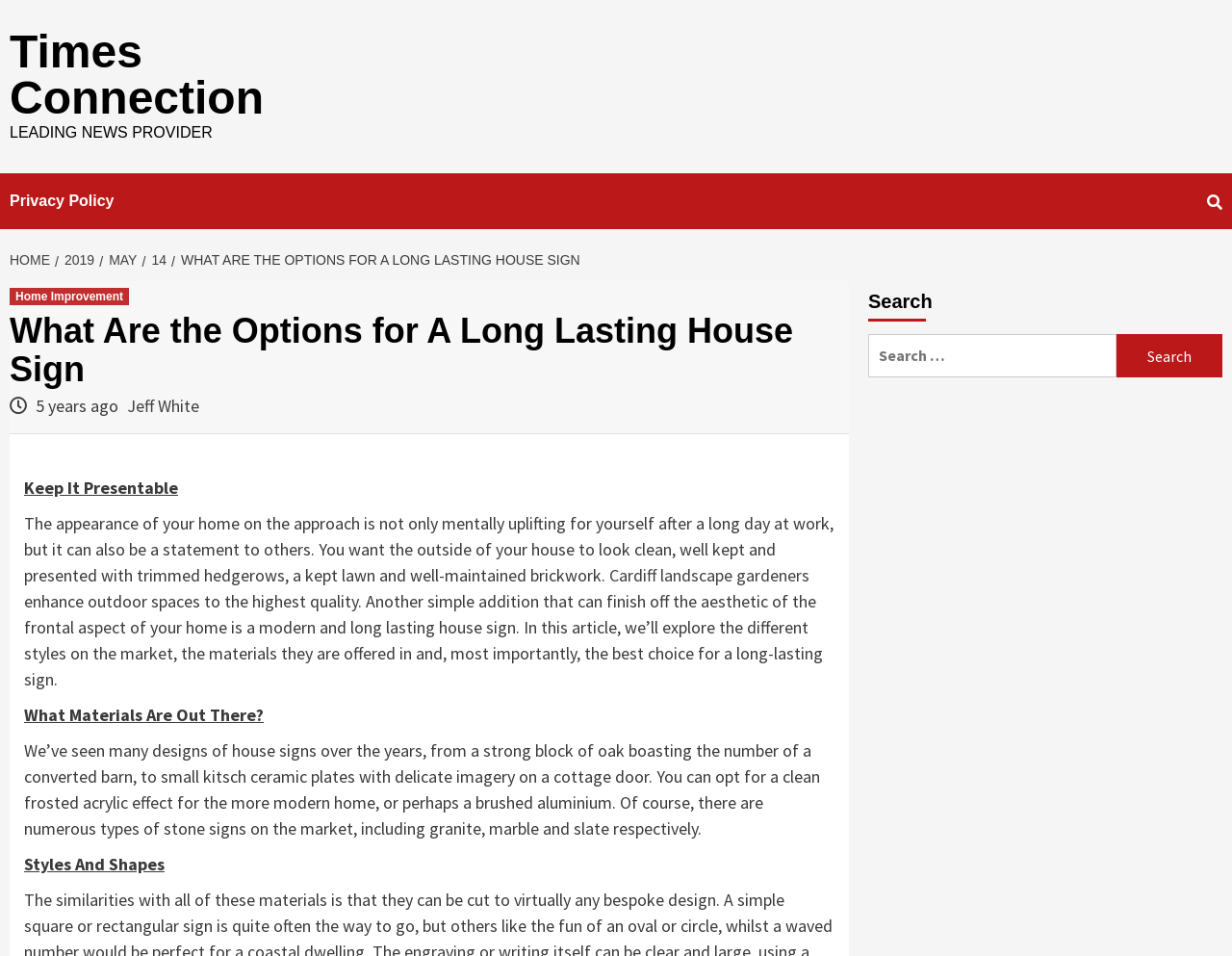Provide a brief response to the question below using a single word or phrase: 
What type of material is mentioned for a modern home?

frosted acrylic